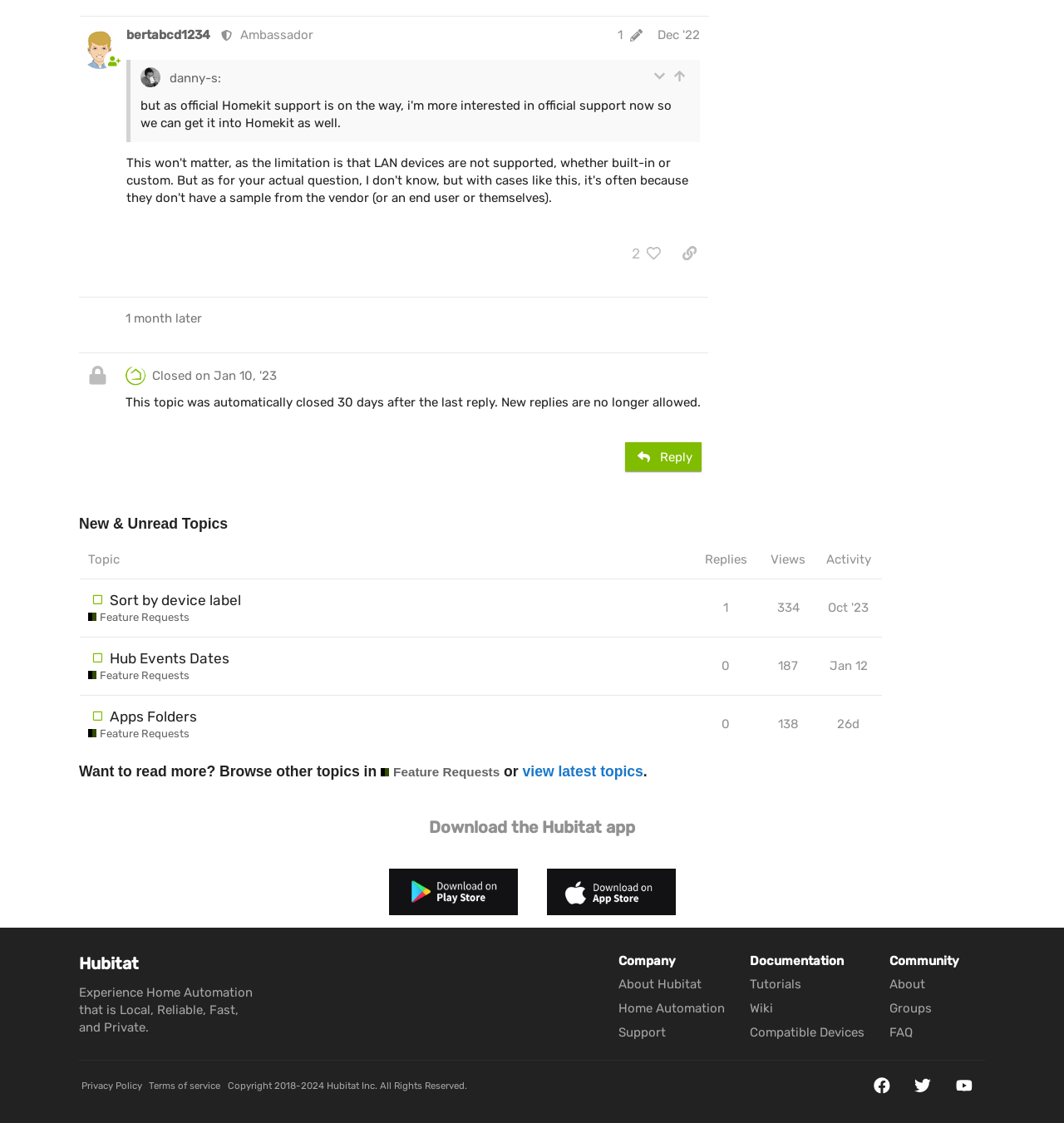Determine the bounding box for the described UI element: "favorites".

None